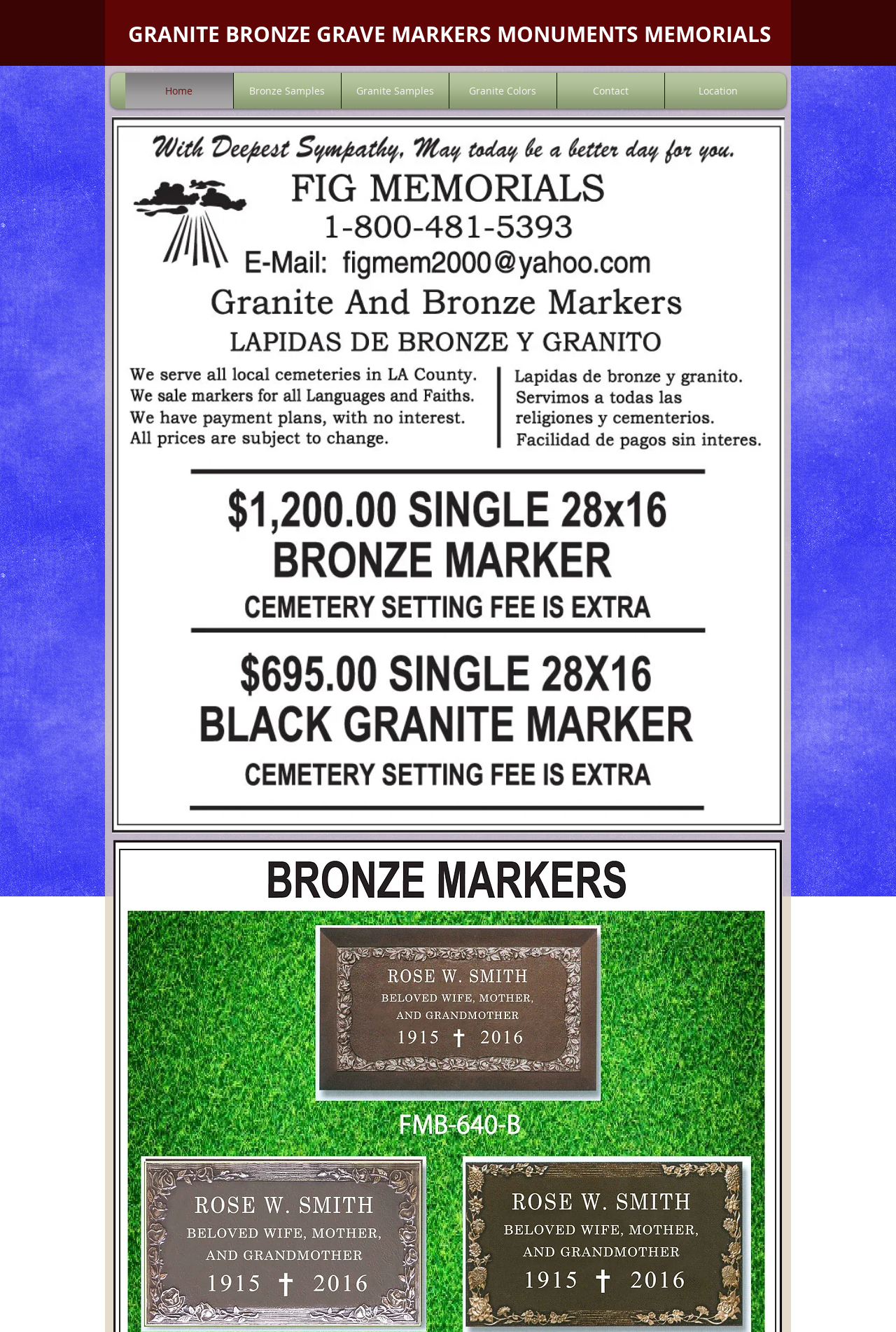How many navigation links are there?
Please give a well-detailed answer to the question.

By examining the navigation section, I count 6 links: 'Home', 'Bronze Samples', 'Granite Samples', 'Granite Colors', 'Contact', and 'Location'.